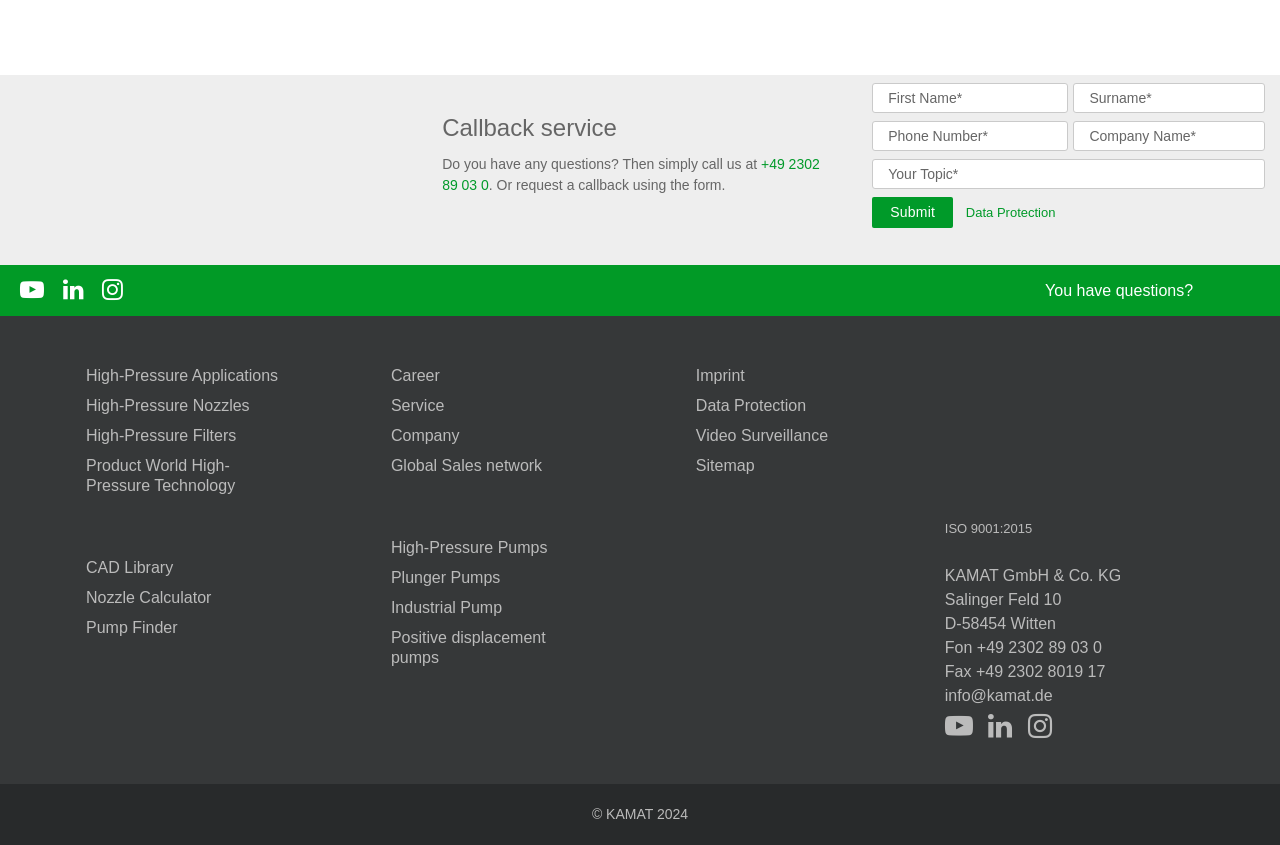What is the company name and address?
Please give a detailed and elaborate answer to the question based on the image.

The company name and address can be found at the bottom of the webpage, where it says 'KAMAT GmbH & Co. KG, Salinger Feld 10, D-58454 Witten'.